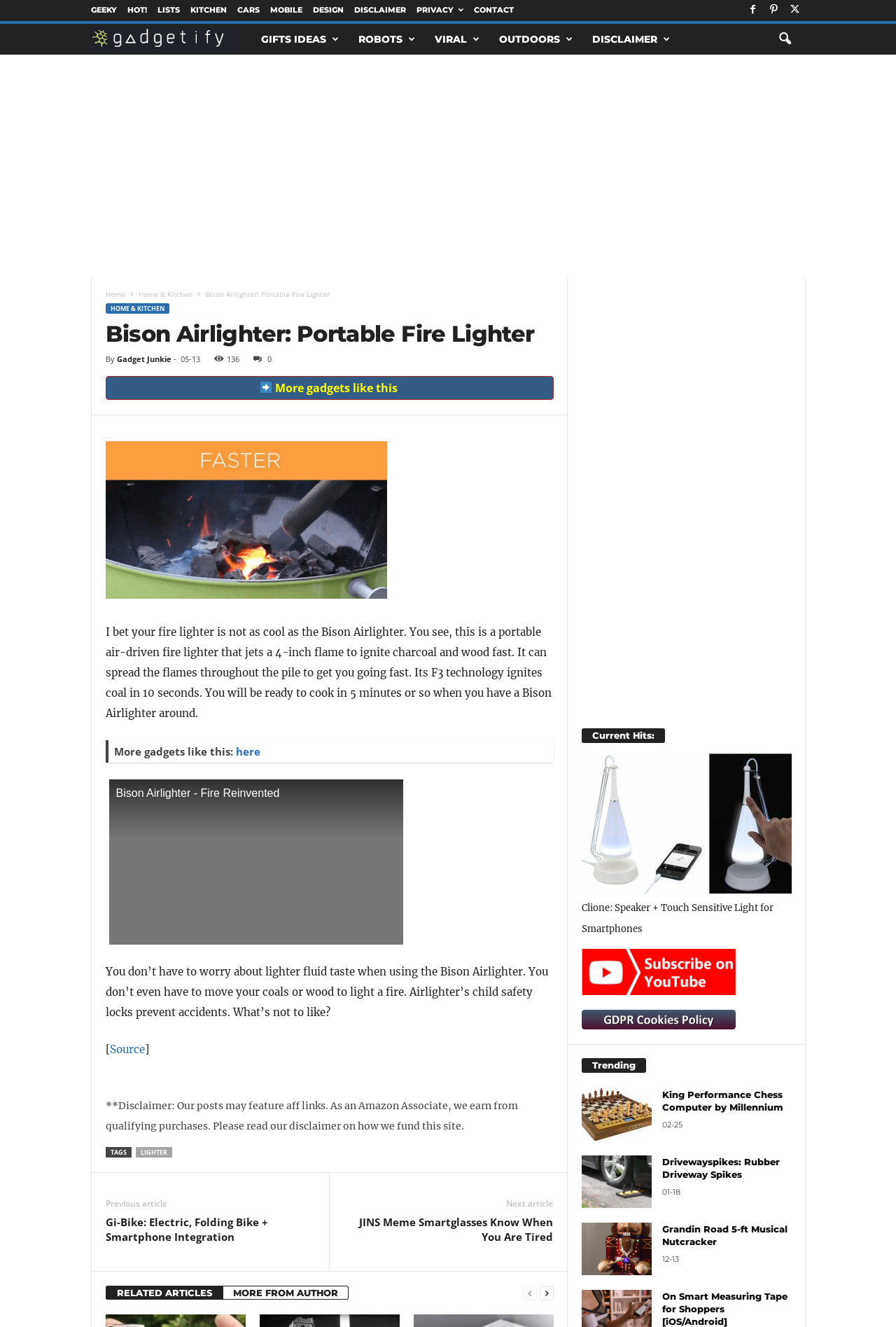Write a detailed summary of the webpage, including text, images, and layout.

This webpage is about the Bison Airlighter, a portable air-driven fire lighter. At the top, there are several links to different categories, including "GEEKY", "HOT!", "LISTS", "KITCHEN", "CARS", "MOBILE", "DESIGN", "DISCLAIMER", "PRIVACY", and "CONTACT". Below these links, there is a search icon button.

The main content of the page is an article about the Bison Airlighter. The article has a heading "Bison Airlighter: Portable Fire Lighter" and is written by "Gadget Junkie". The article describes the features of the Bison Airlighter, including its ability to ignite charcoal and wood fast, its F3 technology that ignites coal in 10 seconds, and its child safety locks. There are also several images on the page, including one of the Bison Airlighter and another of a flame.

To the right of the article, there is a section with links to related articles, including "Gi-Bike: Electric, Folding Bike + Smartphone Integration" and "JINS Meme Smartglasses Know When You Are Tired". Below this section, there are links to "RELATED ARTICLES" and "MORE FROM AUTHOR".

At the bottom of the page, there are several sections, including "Current Hits:", which features an image and link to "Clione: Speaker + Touch Sensitive Light for Smartphones", and "Trending", which features links to several articles, including "King Performance Chess Computer by Millennium" and "Drivewayspikes: Rubber Driveway Spikes". There are also several advertisements scattered throughout the page.